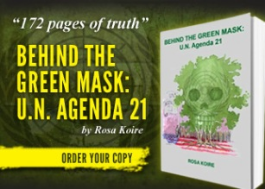Answer the question briefly using a single word or phrase: 
How many pages does the book 'Behind the Green Mask: U.N. Agenda 21' contain?

172